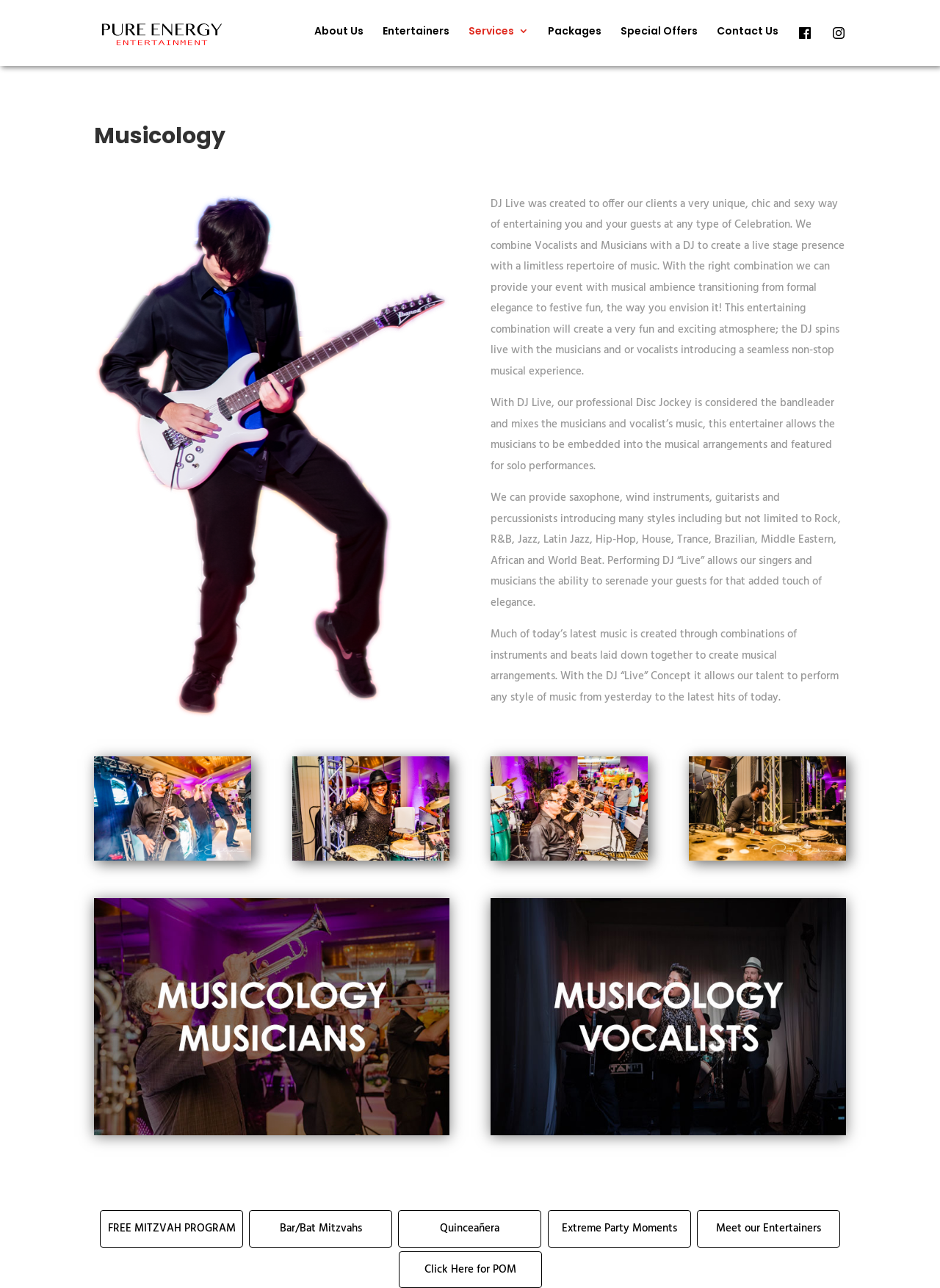Can you find the bounding box coordinates for the element to click on to achieve the instruction: "Contact Us"?

[0.762, 0.02, 0.828, 0.048]